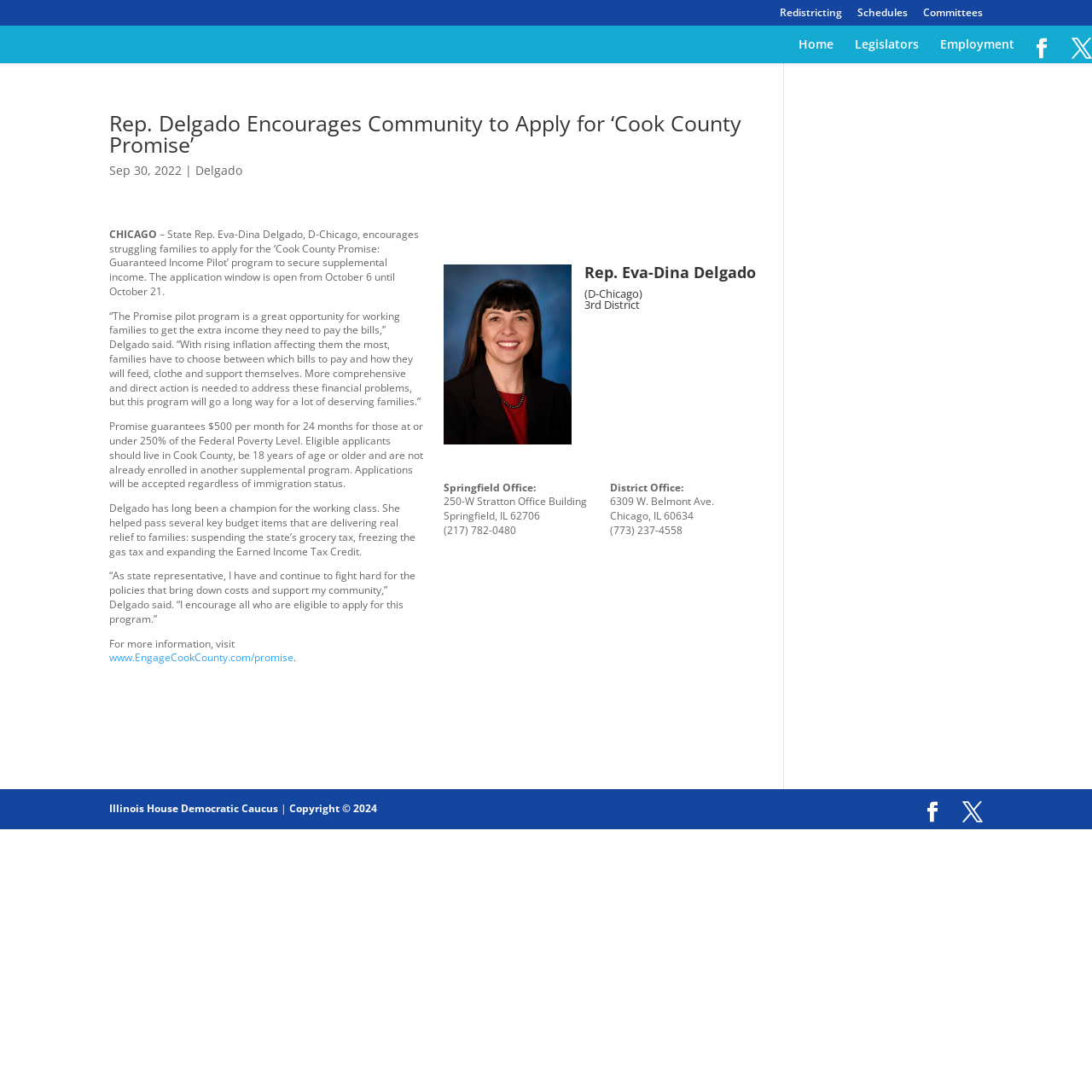What is the website to visit for more information about the program?
Could you please answer the question thoroughly and with as much detail as possible?

The article provides a link to visit for more information about the Cook County Promise program, which is www.EngageCookCounty.com/promise.